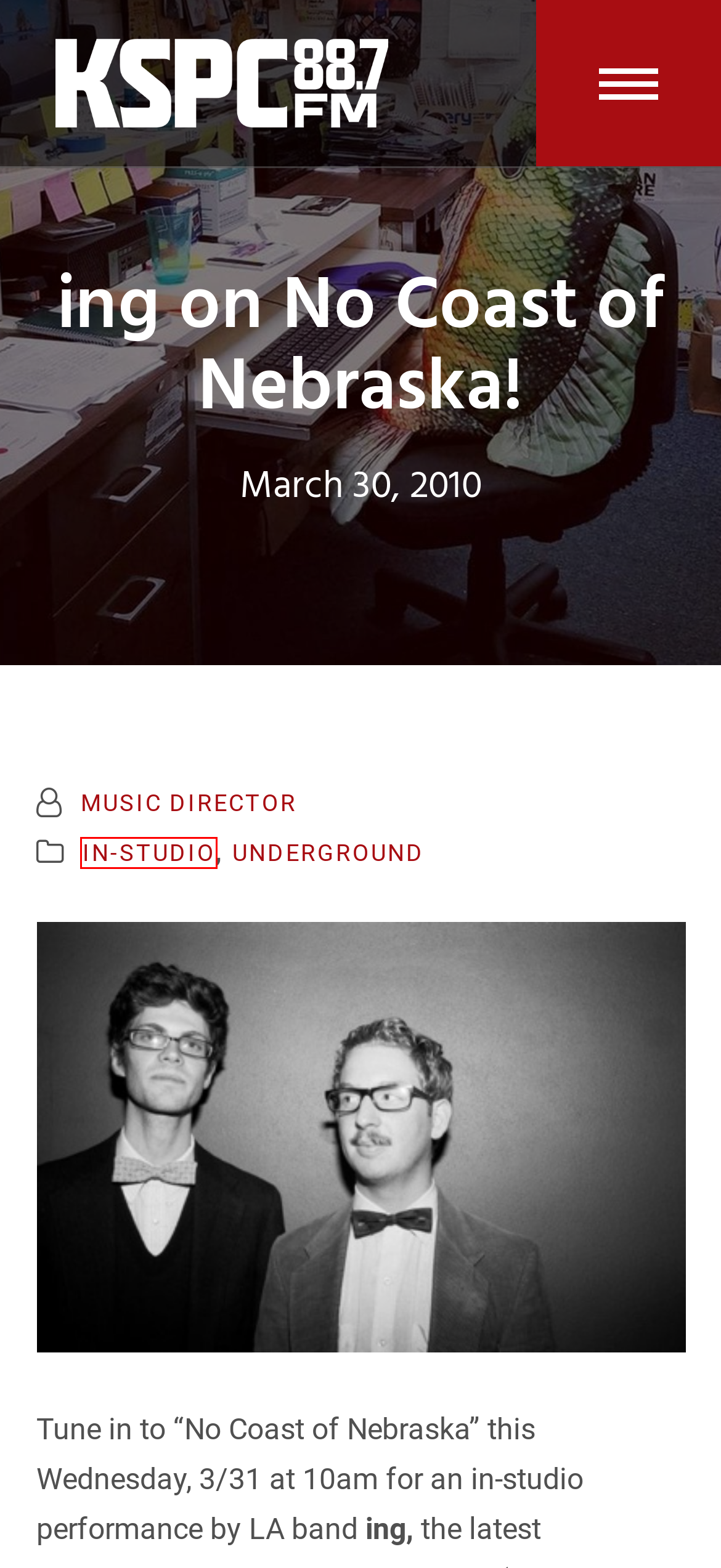You have a screenshot of a webpage with a red bounding box around an element. Select the webpage description that best matches the new webpage after clicking the element within the red bounding box. Here are the descriptions:
A. In-studio Archives | KSPC 88.7FM
B. Community Message/PSA Submissions | KSPC 88.7FM
C. Giveaways | KSPC 88.7FM
D. Chris Kallmyer Live On "Gachan Gachan" | KSPC 88.7FM
E. Razorfrog | Impactful WordPress Web Design in San Francisco
F. Music Director | KSPC 88.7FM
G. Volunteer | KSPC 88.7FM
H. All Of Us Live On 3/30 "Flowerhours" | KSPC 88.7FM

A